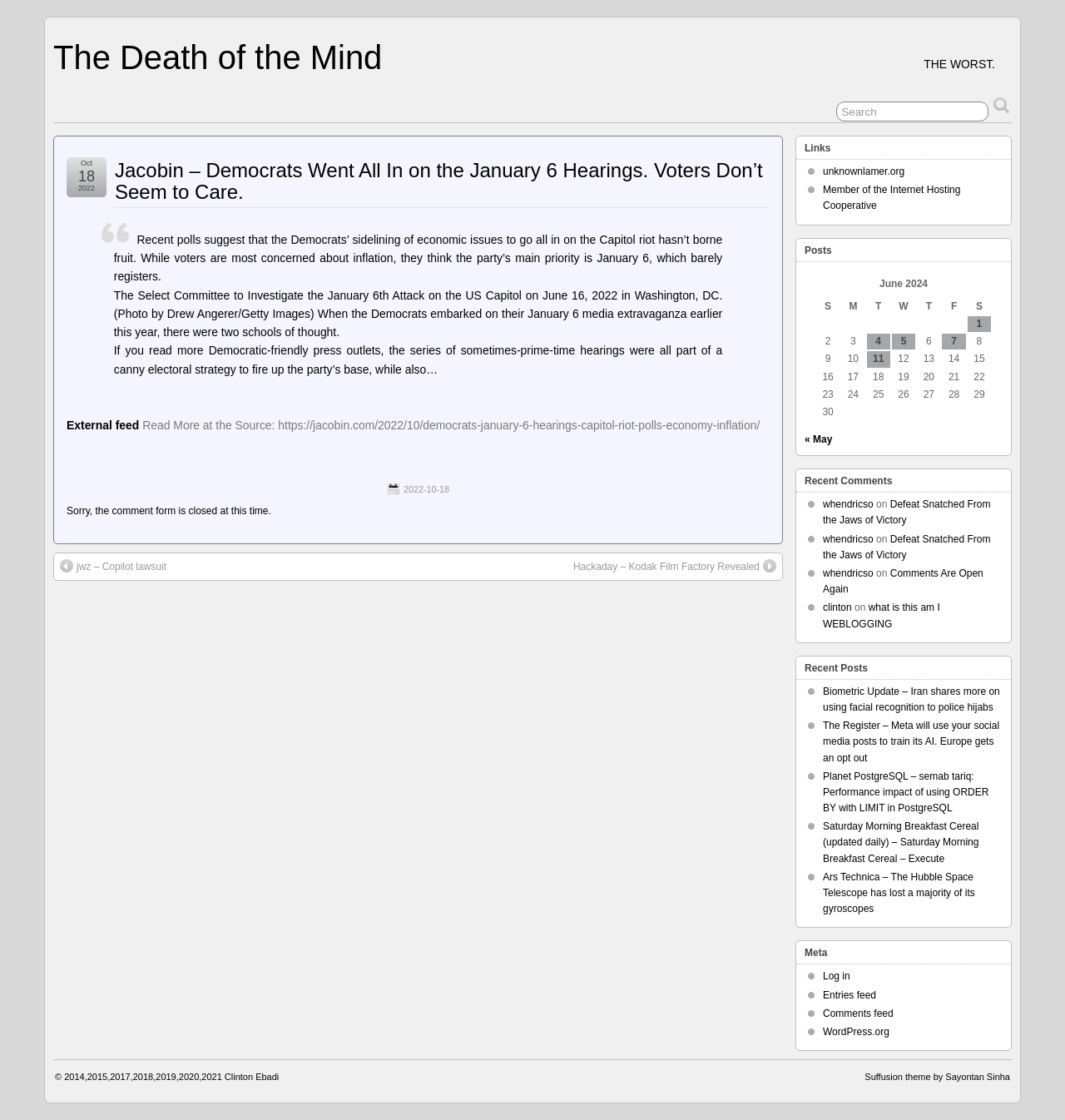Extract the bounding box for the UI element that matches this description: "input value="Search" name="s" value="Search"".

[0.785, 0.091, 0.928, 0.108]